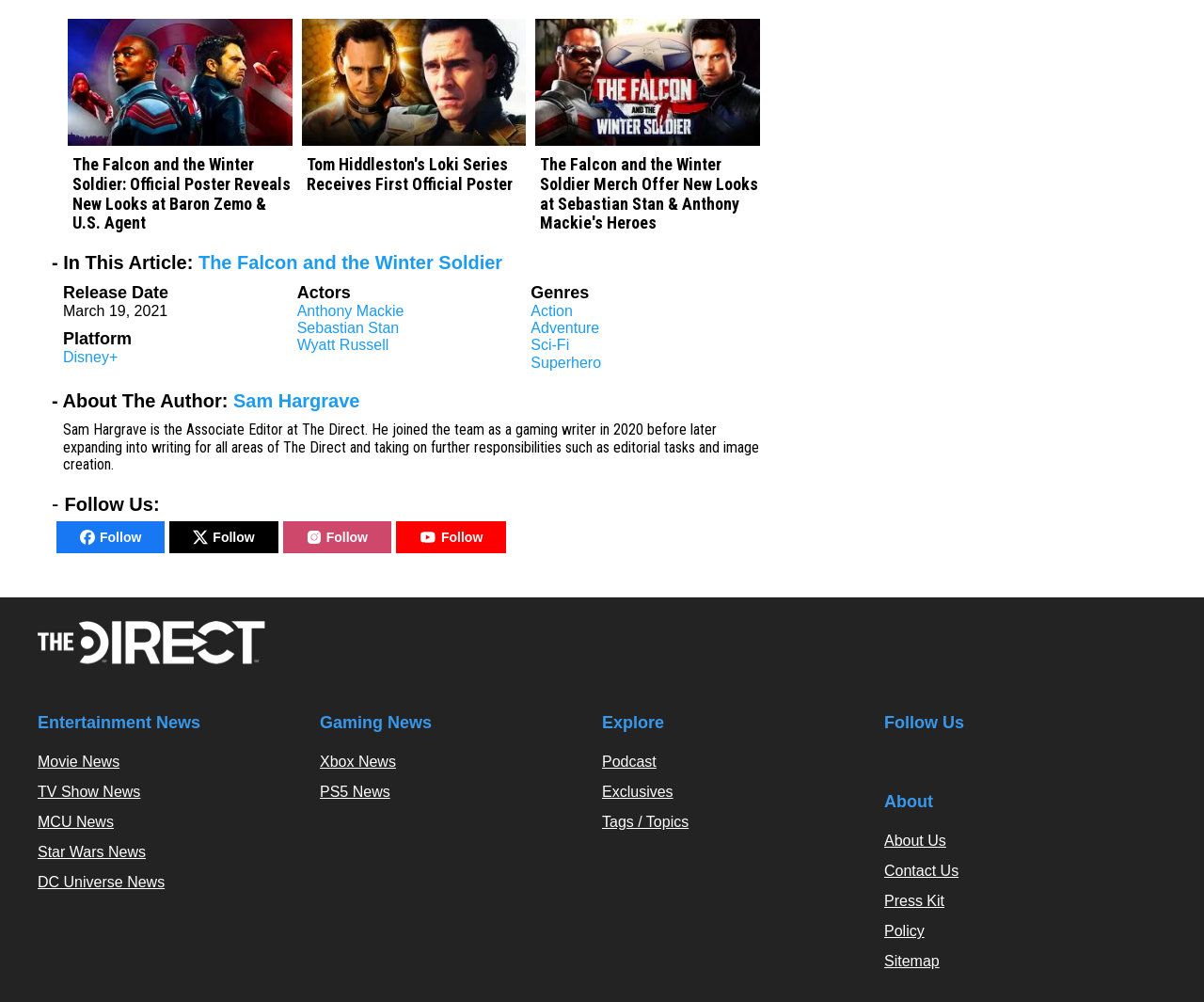By analyzing the image, answer the following question with a detailed response: Who is the author of the article?

I found the author's name by looking at the 'About The Author:' section, which is located below the 'In This Article:' section. The author's name is listed as 'Sam Hargrave'.